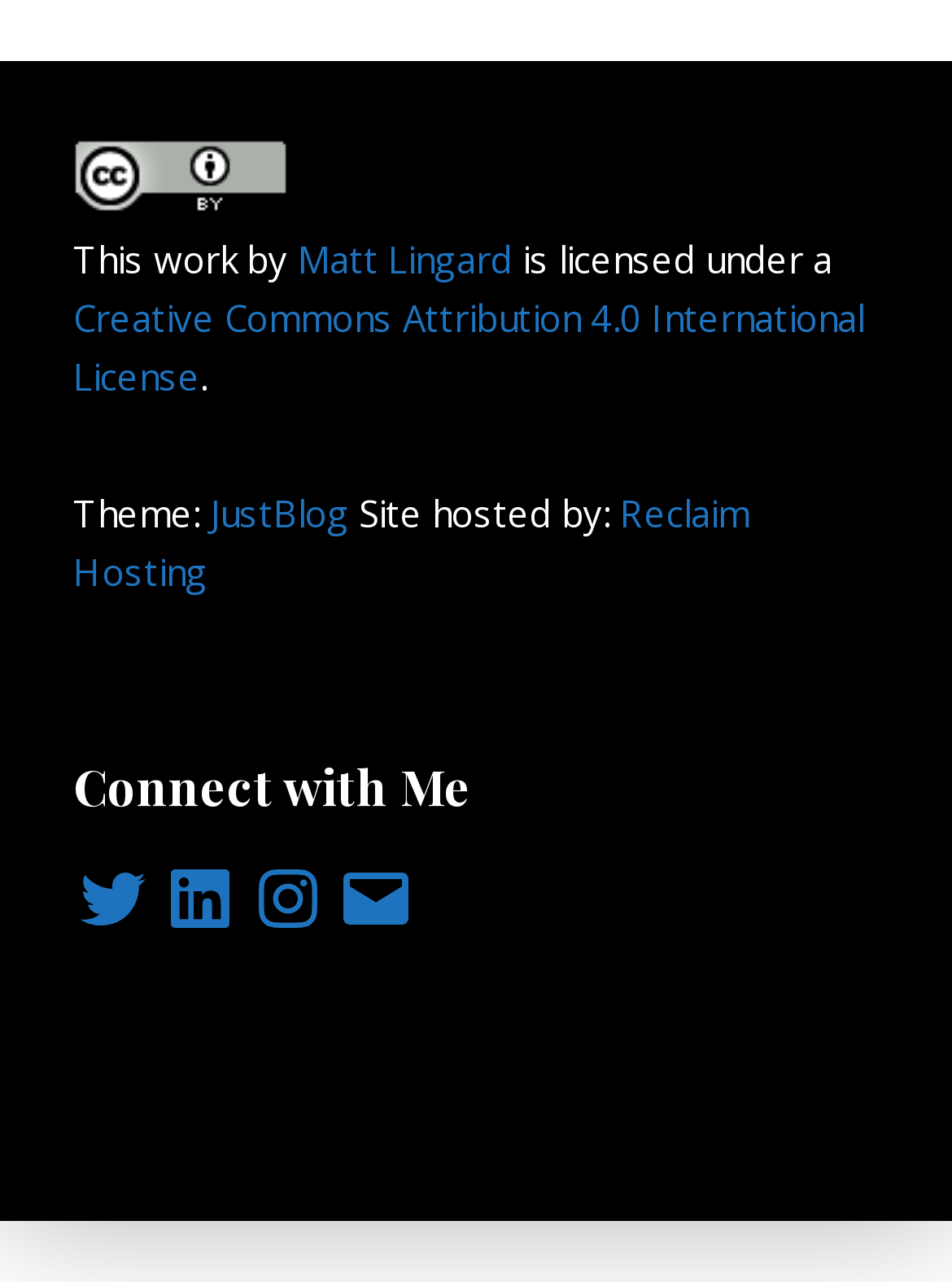Predict the bounding box of the UI element that fits this description: "Reclaim Hosting".

[0.077, 0.383, 0.787, 0.466]